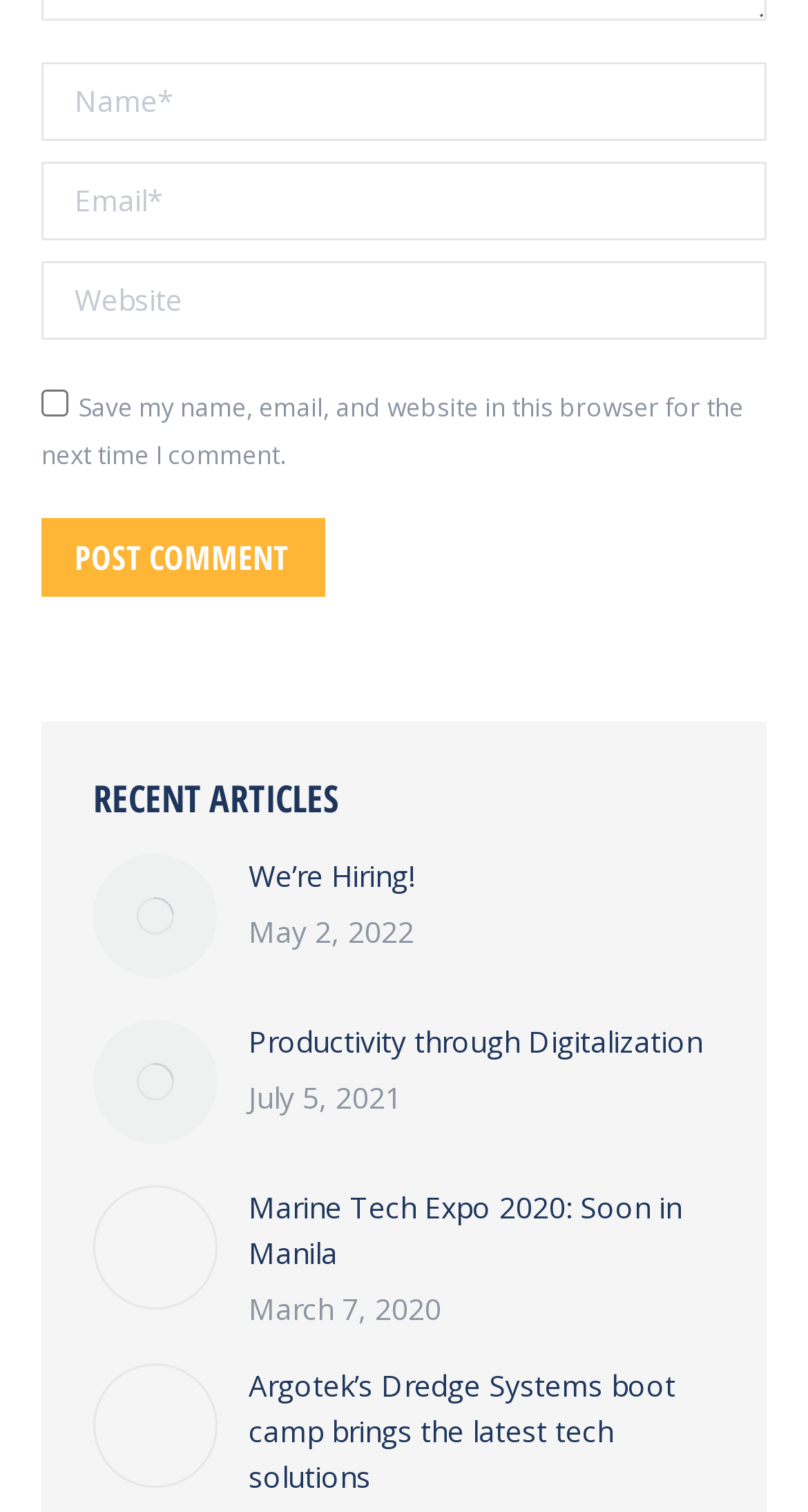Determine the bounding box coordinates of the clickable element necessary to fulfill the instruction: "Enter your name". Provide the coordinates as four float numbers within the 0 to 1 range, i.e., [left, top, right, bottom].

[0.051, 0.041, 0.949, 0.093]